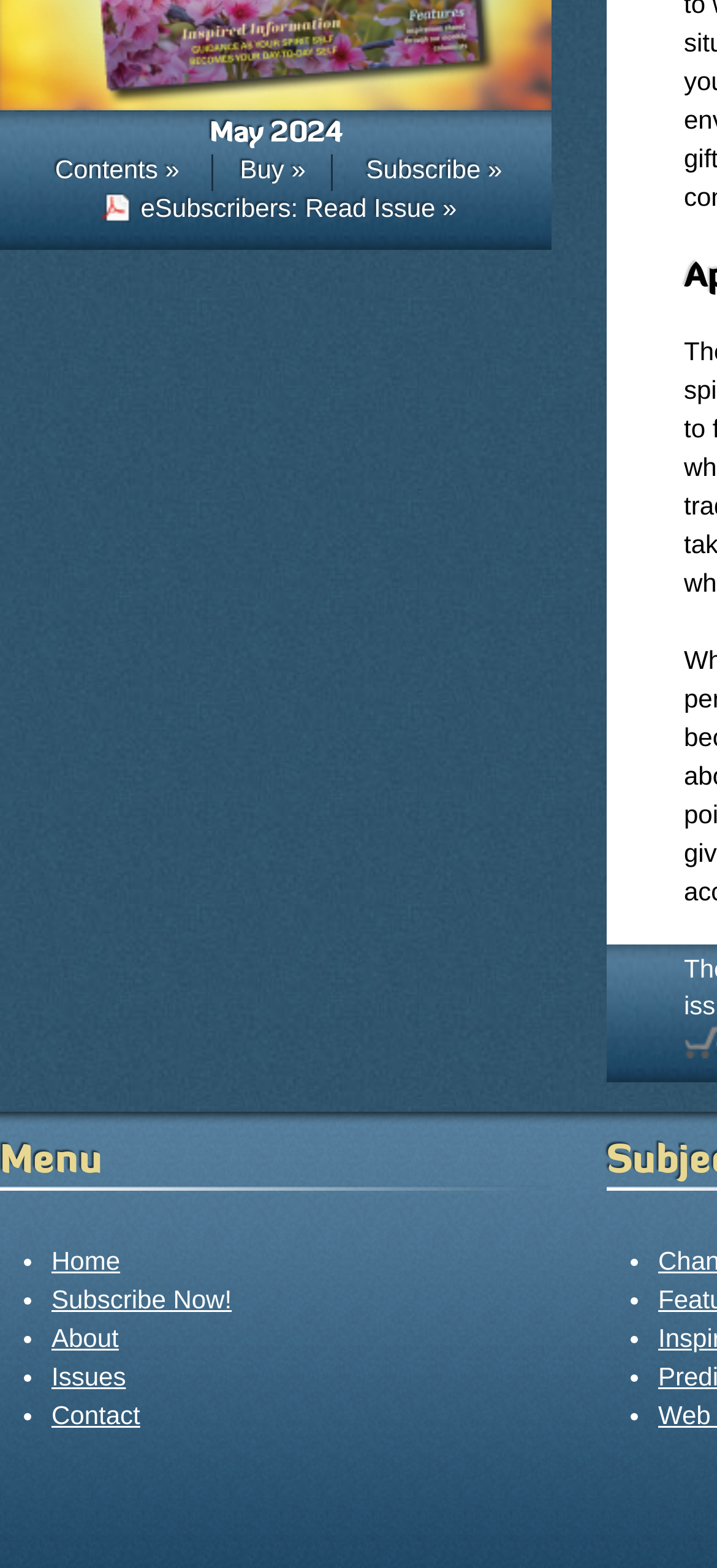How many main menu items are there?
Based on the visual content, answer with a single word or a brief phrase.

5